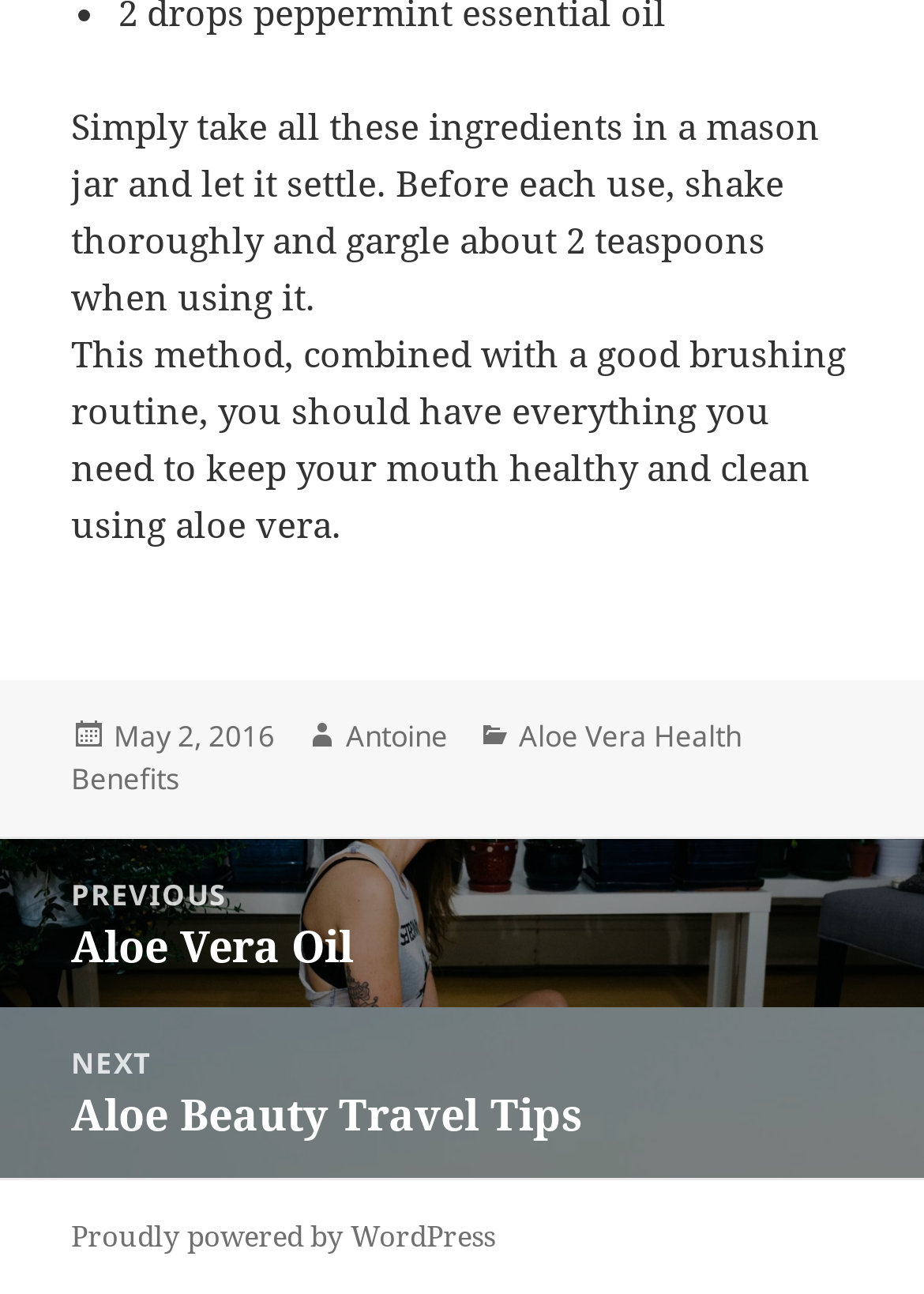Provide a one-word or short-phrase answer to the question:
When was the article posted?

May 2, 2016